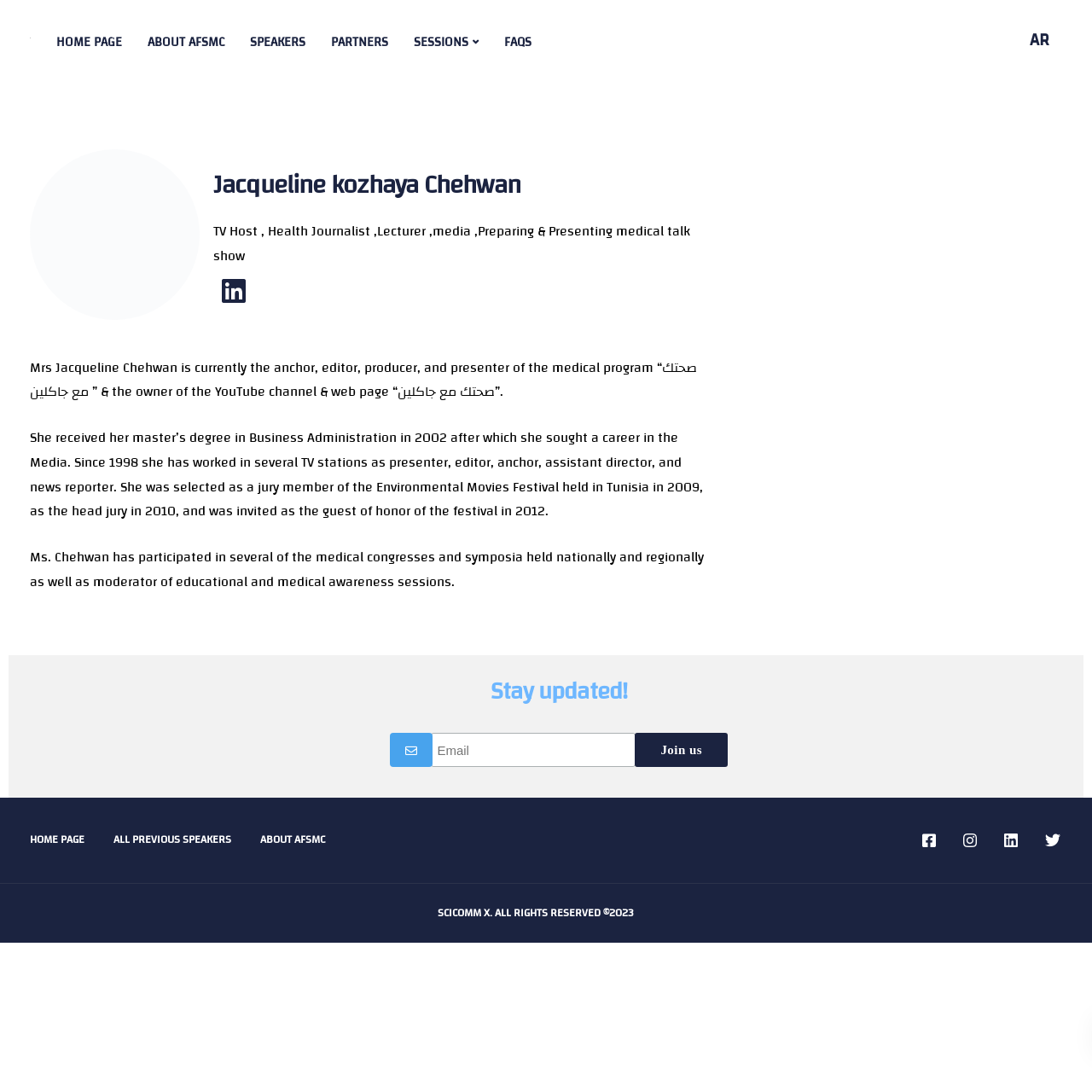Use a single word or phrase to answer this question: 
How many links are there in the top navigation bar?

5